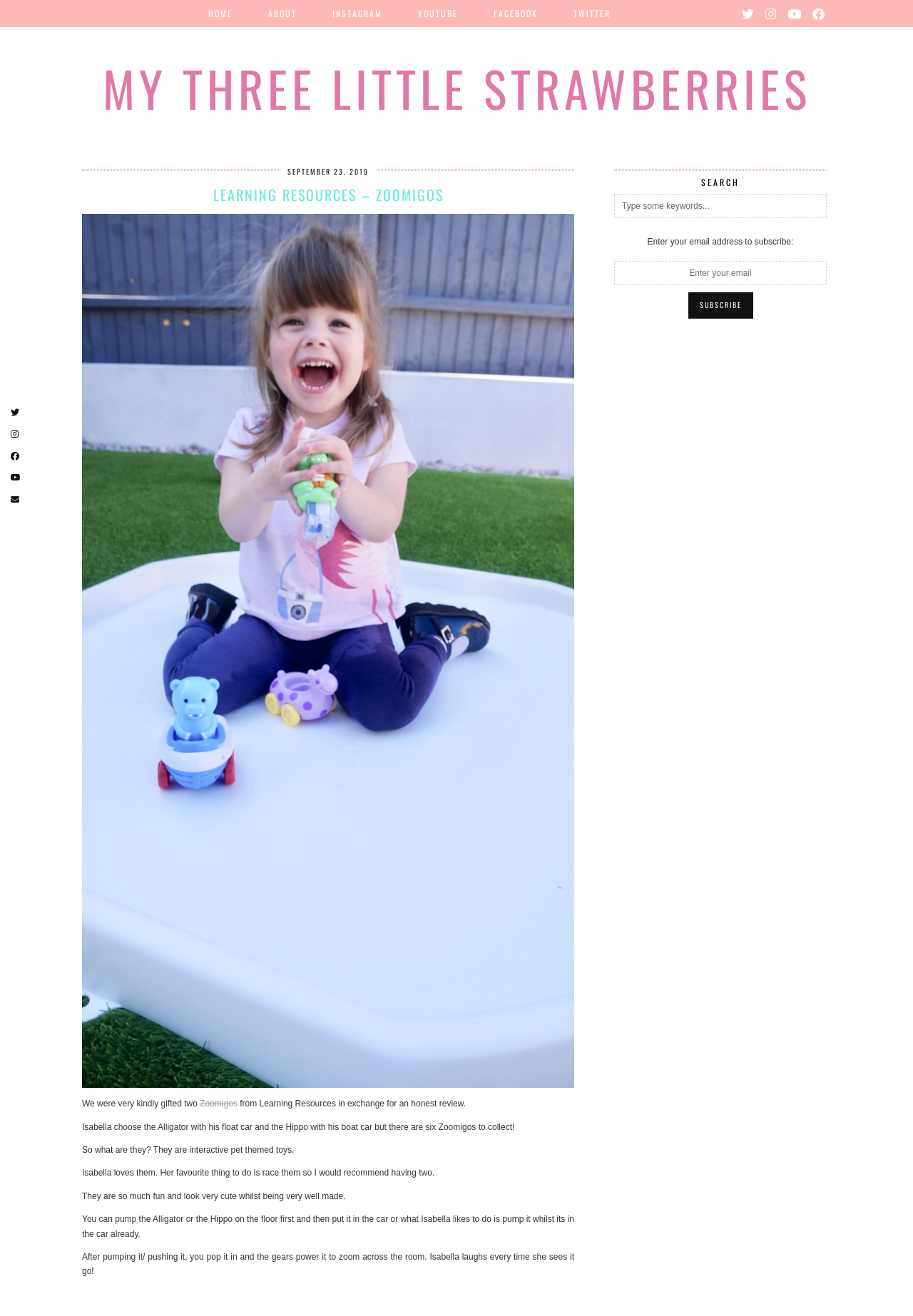Determine the bounding box coordinates for the clickable element to execute this instruction: "Search for something". Provide the coordinates as four float numbers between 0 and 1, i.e., [left, top, right, bottom].

[0.673, 0.147, 0.905, 0.166]